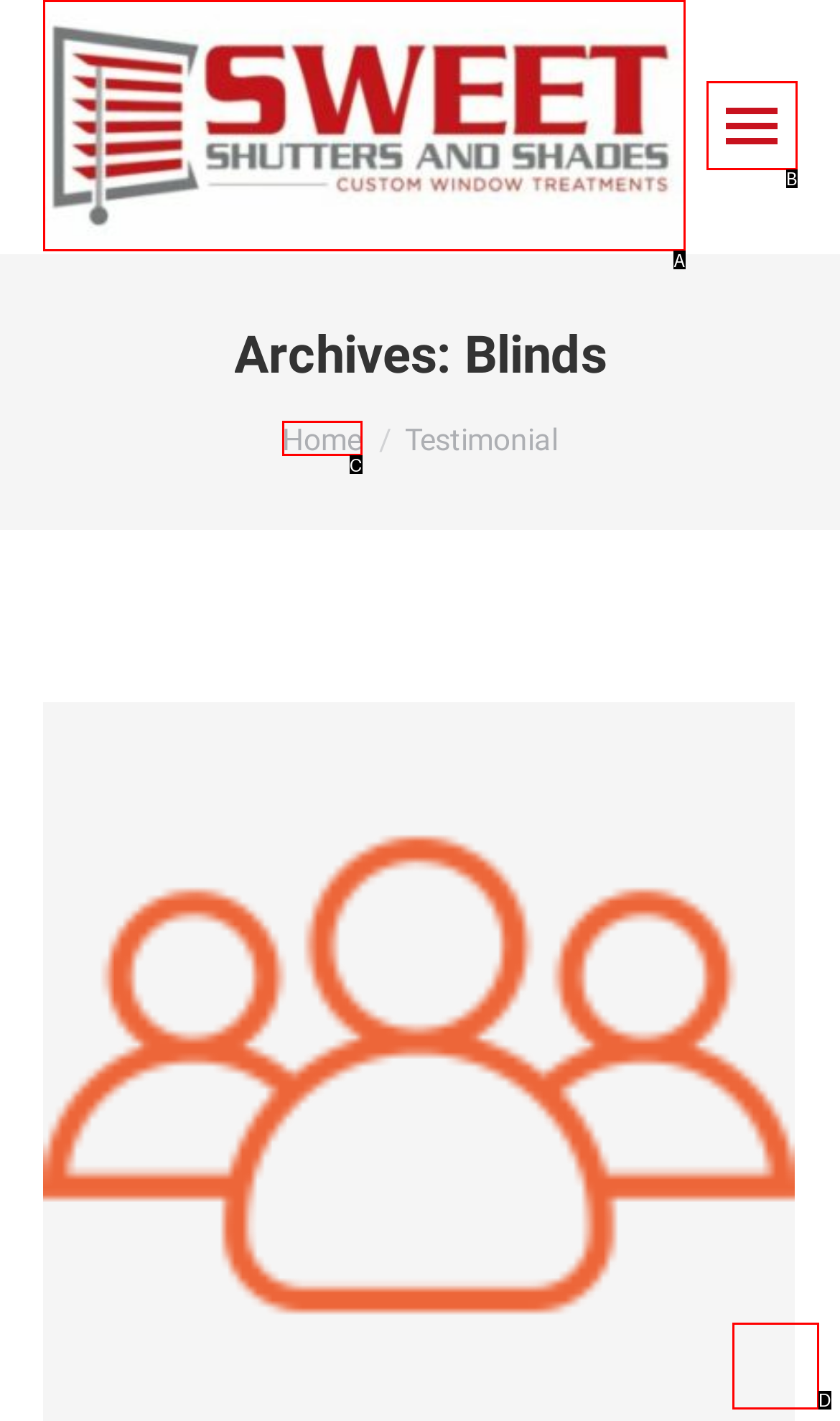Identify the bounding box that corresponds to: alt="Window Blinds Charlotte, NC"
Respond with the letter of the correct option from the provided choices.

A